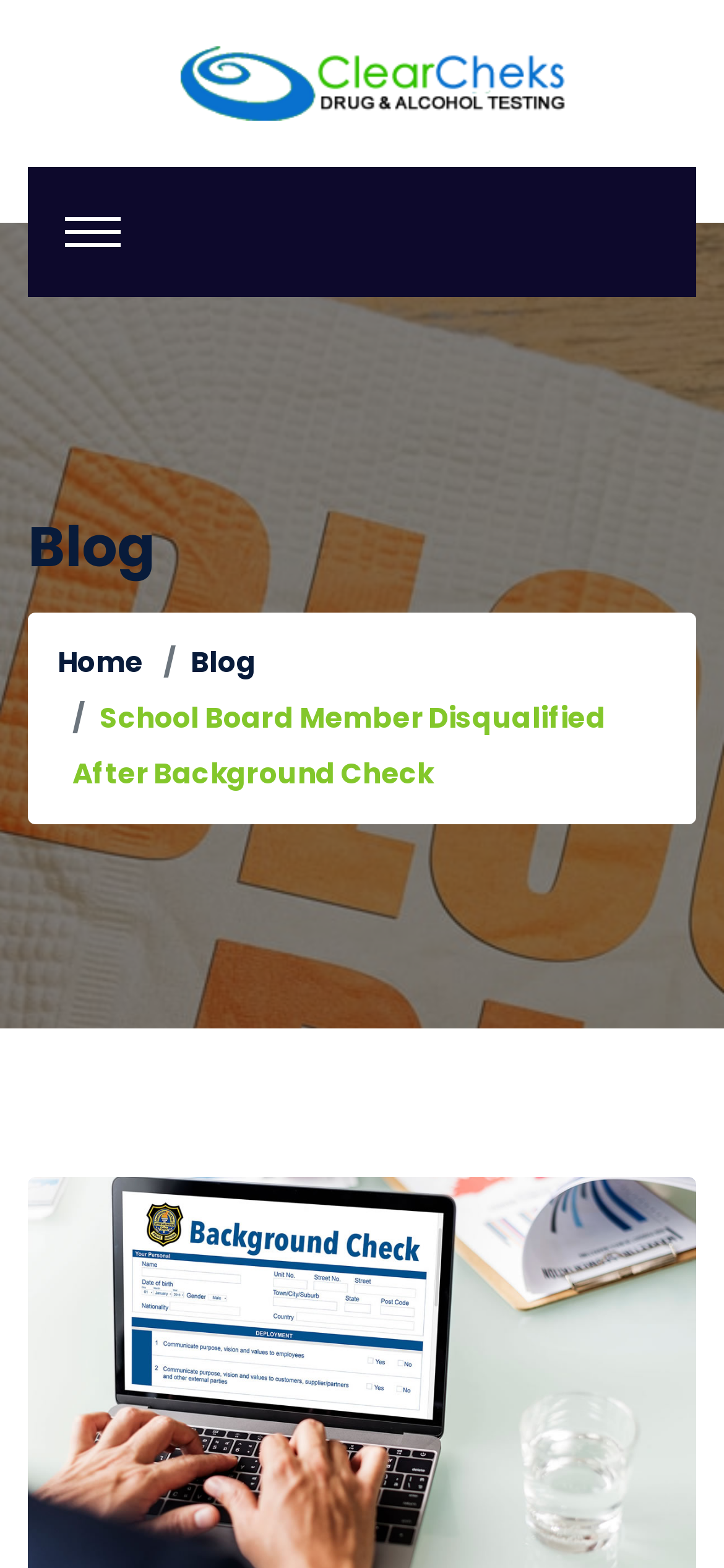What is the topic of the blog post?
Based on the image, answer the question with as much detail as possible.

I found a StaticText element with the text 'School Board Member Disqualified After Background Check'. This text is likely the title of a blog post, and it mentions 'Background Check', so I infer that the topic of the blog post is related to Background Check.